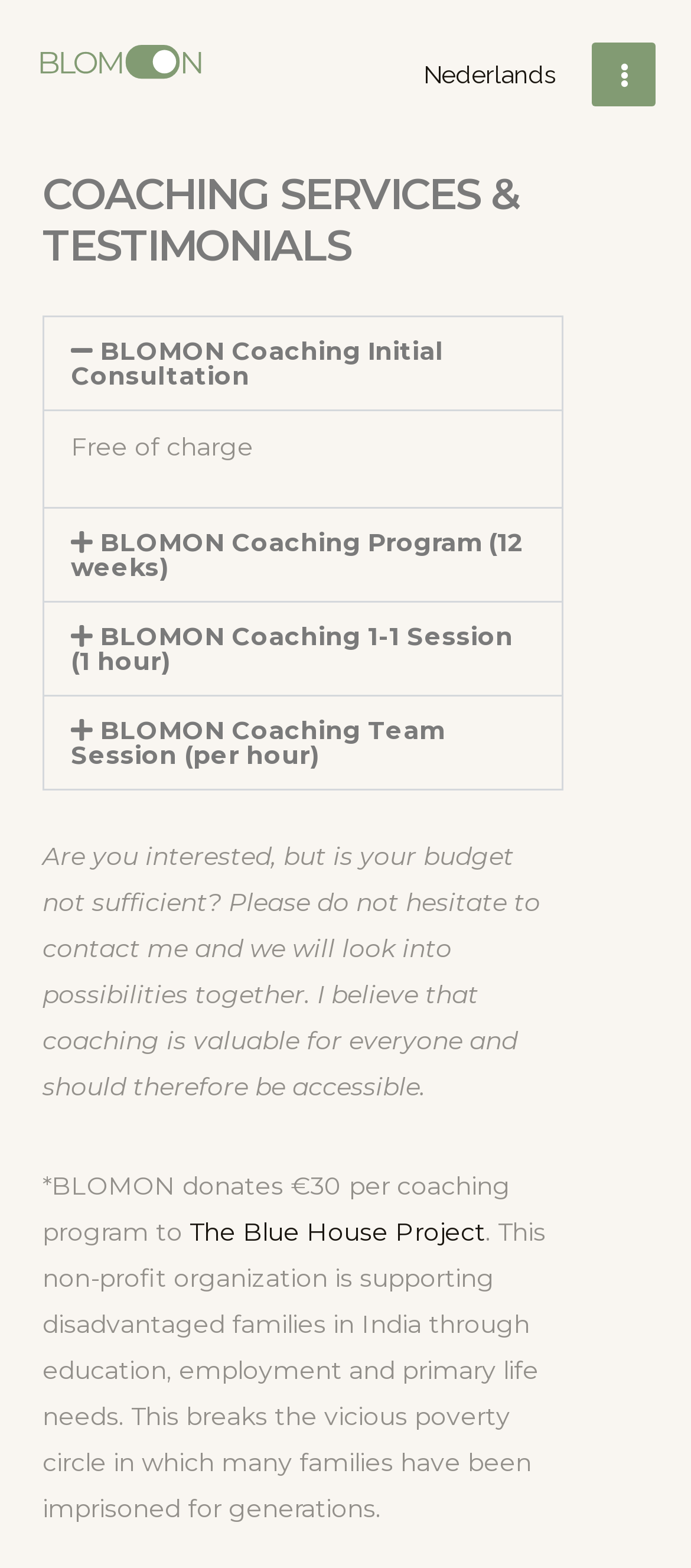Please locate the clickable area by providing the bounding box coordinates to follow this instruction: "Book a BLOMON Coaching Initial Consultation".

[0.064, 0.202, 0.813, 0.261]